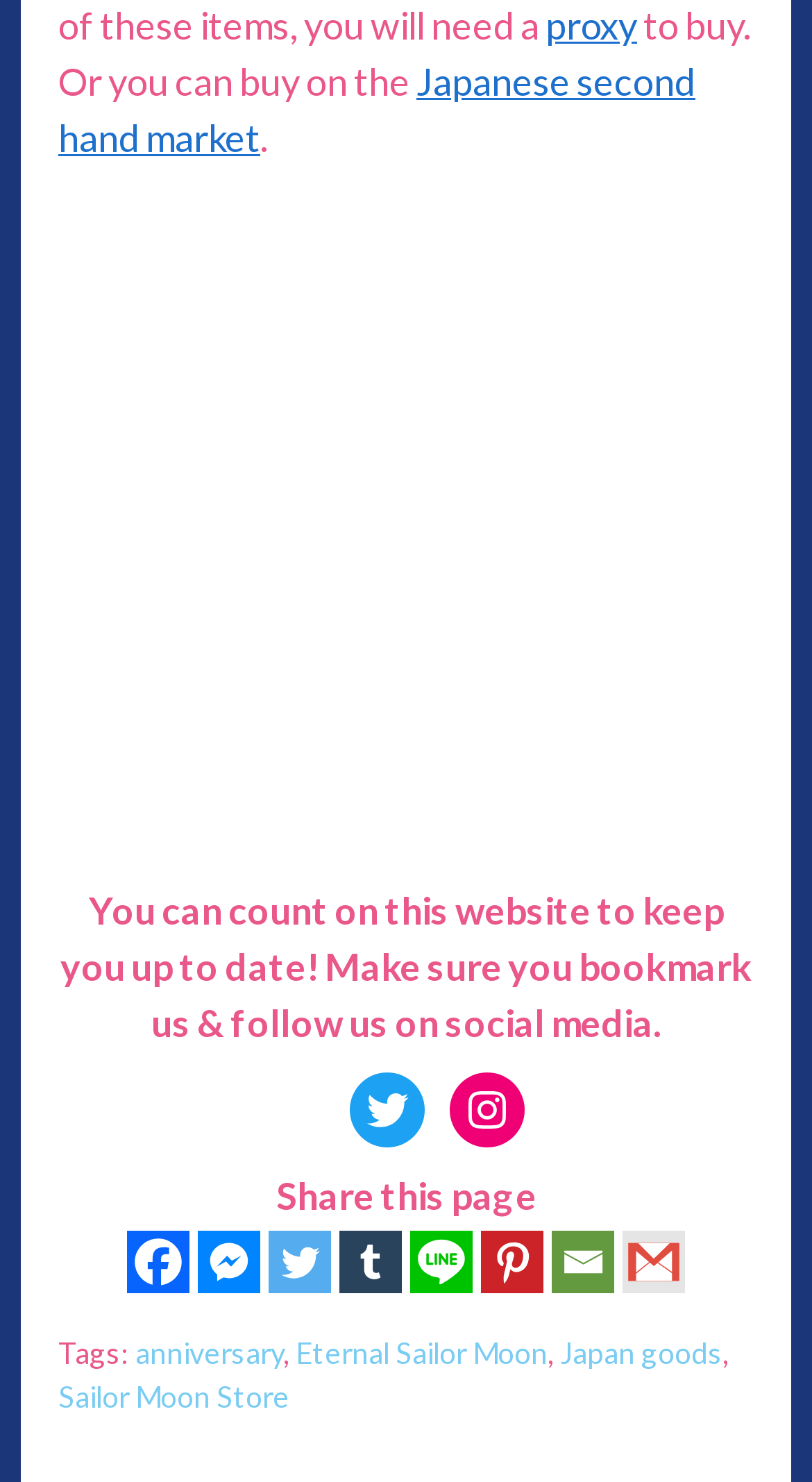Please provide the bounding box coordinates for the element that needs to be clicked to perform the instruction: "Follow on Twitter". The coordinates must consist of four float numbers between 0 and 1, formatted as [left, top, right, bottom].

[0.431, 0.724, 0.523, 0.775]